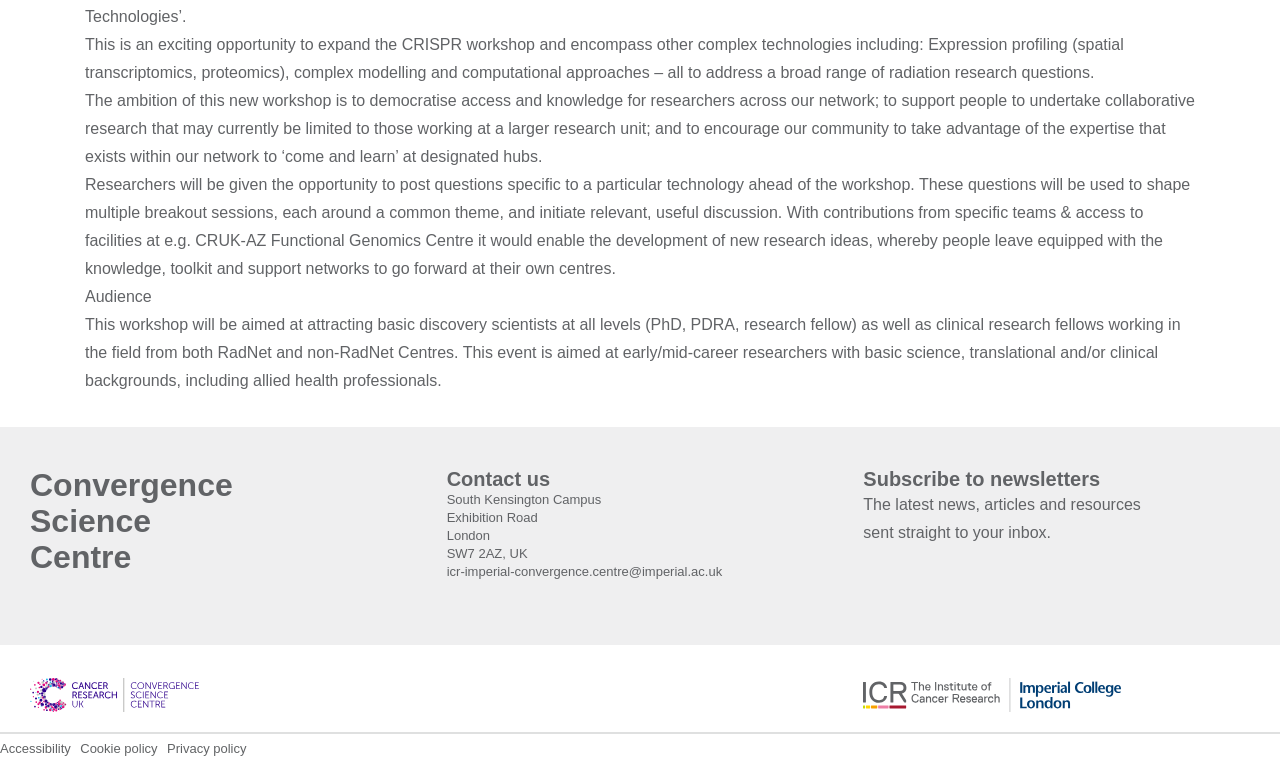Bounding box coordinates are specified in the format (top-left x, top-left y, bottom-right x, bottom-right y). All values are floating point numbers bounded between 0 and 1. Please provide the bounding box coordinate of the region this sentence describes: Cookie policy

[0.063, 0.972, 0.127, 0.992]